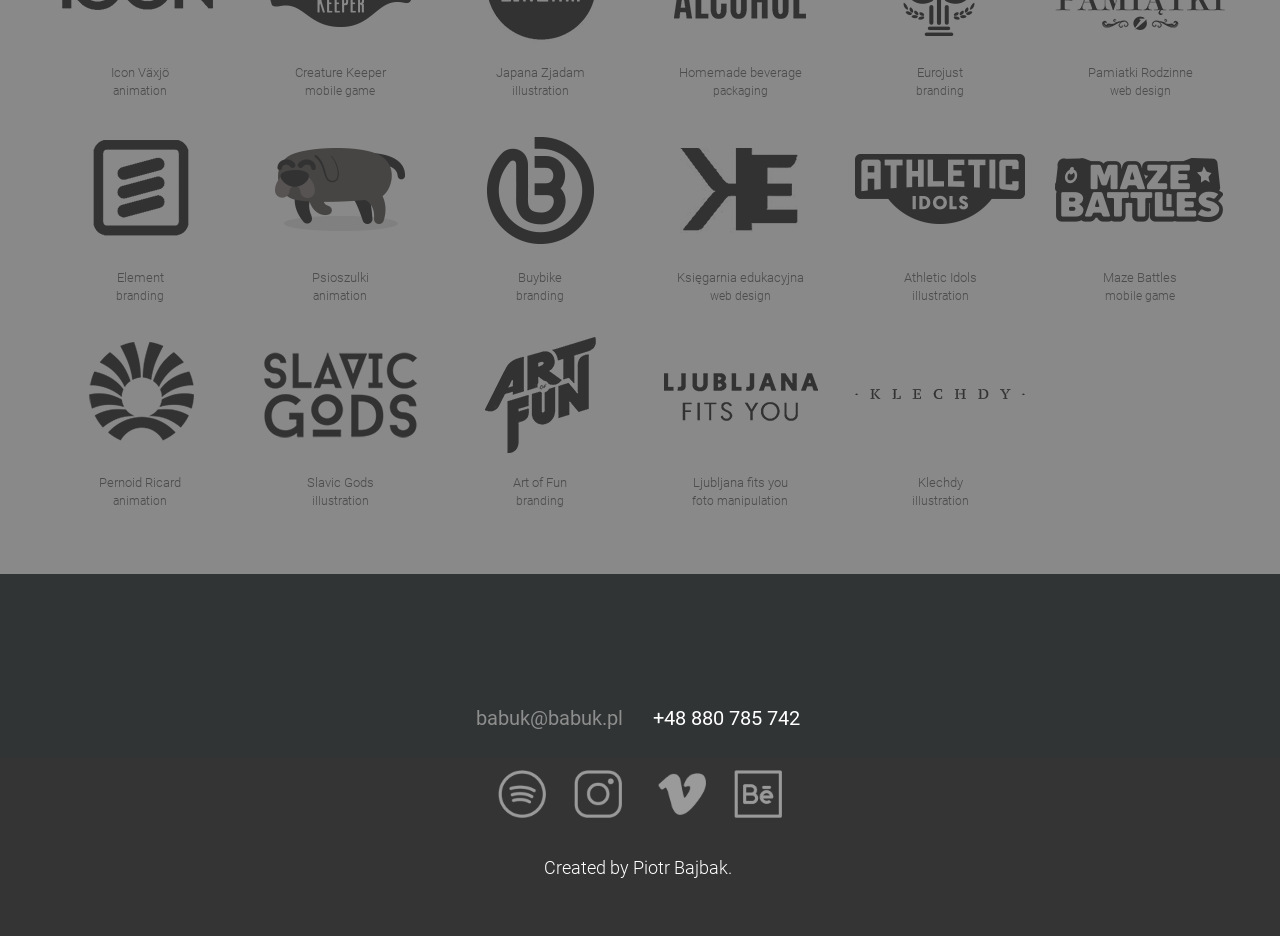Find the bounding box coordinates of the clickable area that will achieve the following instruction: "View Icon Växjö animation".

[0.043, 0.069, 0.176, 0.107]